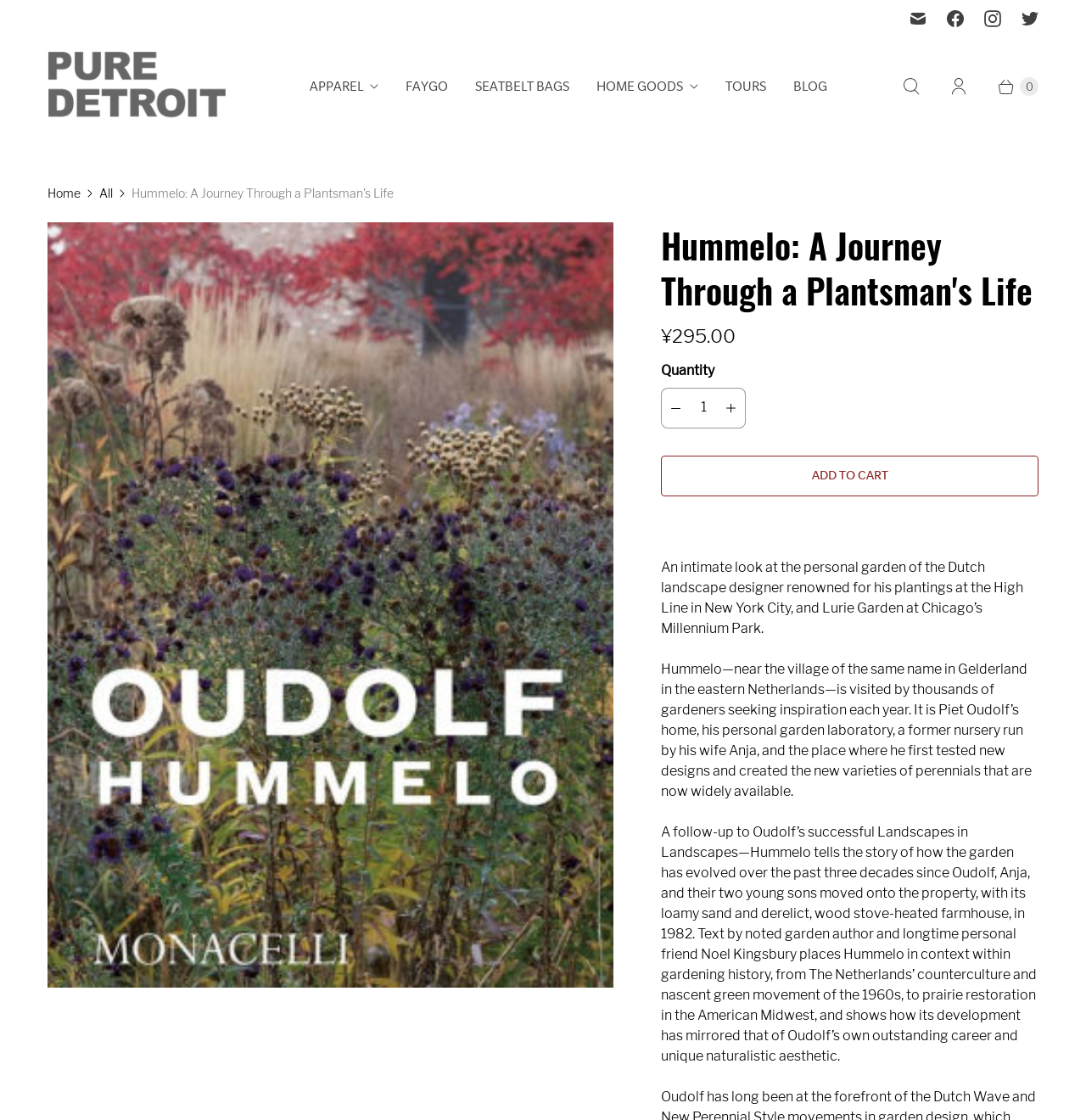Kindly determine the bounding box coordinates of the area that needs to be clicked to fulfill this instruction: "Decrease quantity".

[0.61, 0.347, 0.635, 0.381]